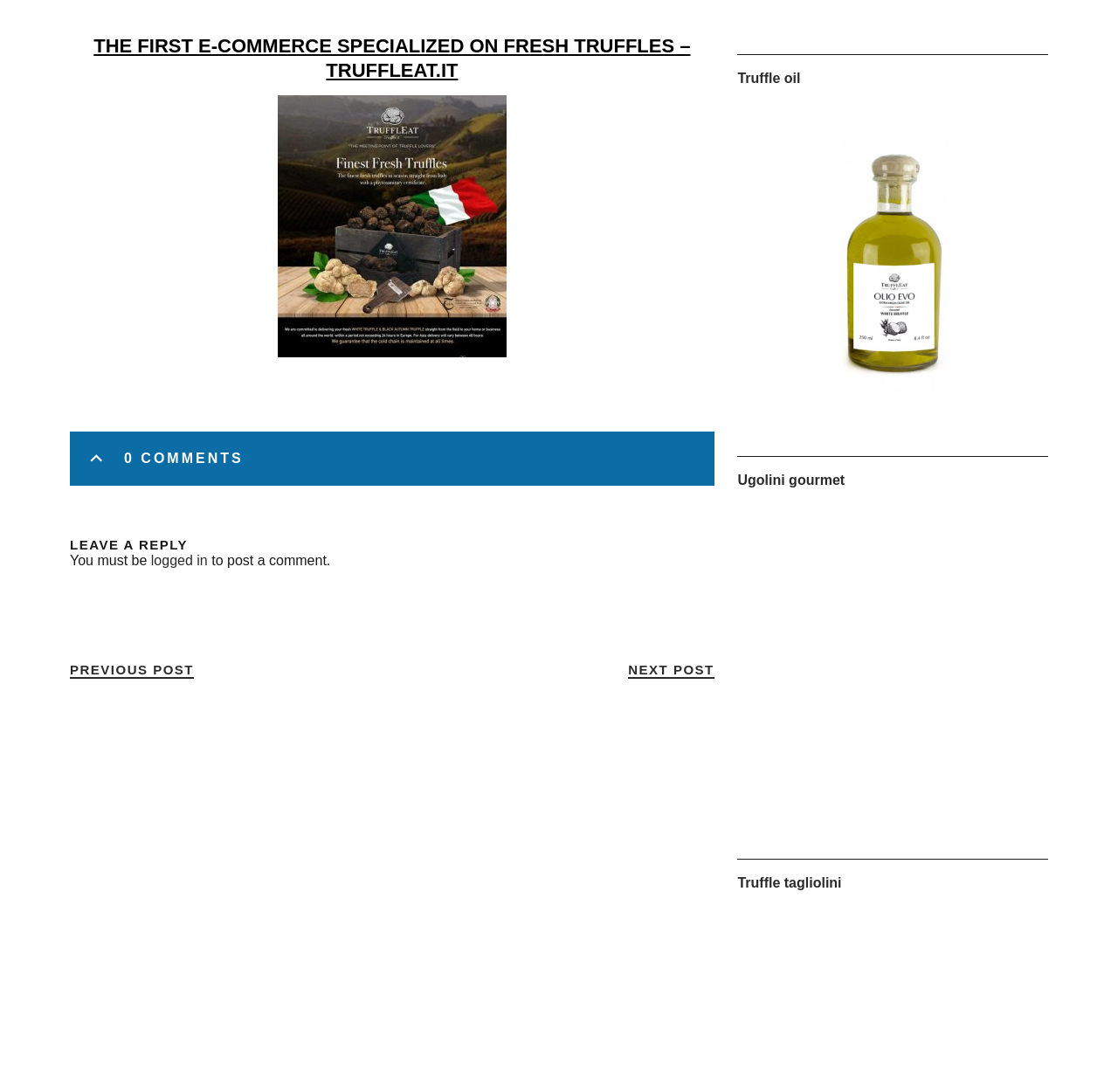Determine the bounding box coordinates of the element that should be clicked to execute the following command: "Click the HOME link".

None